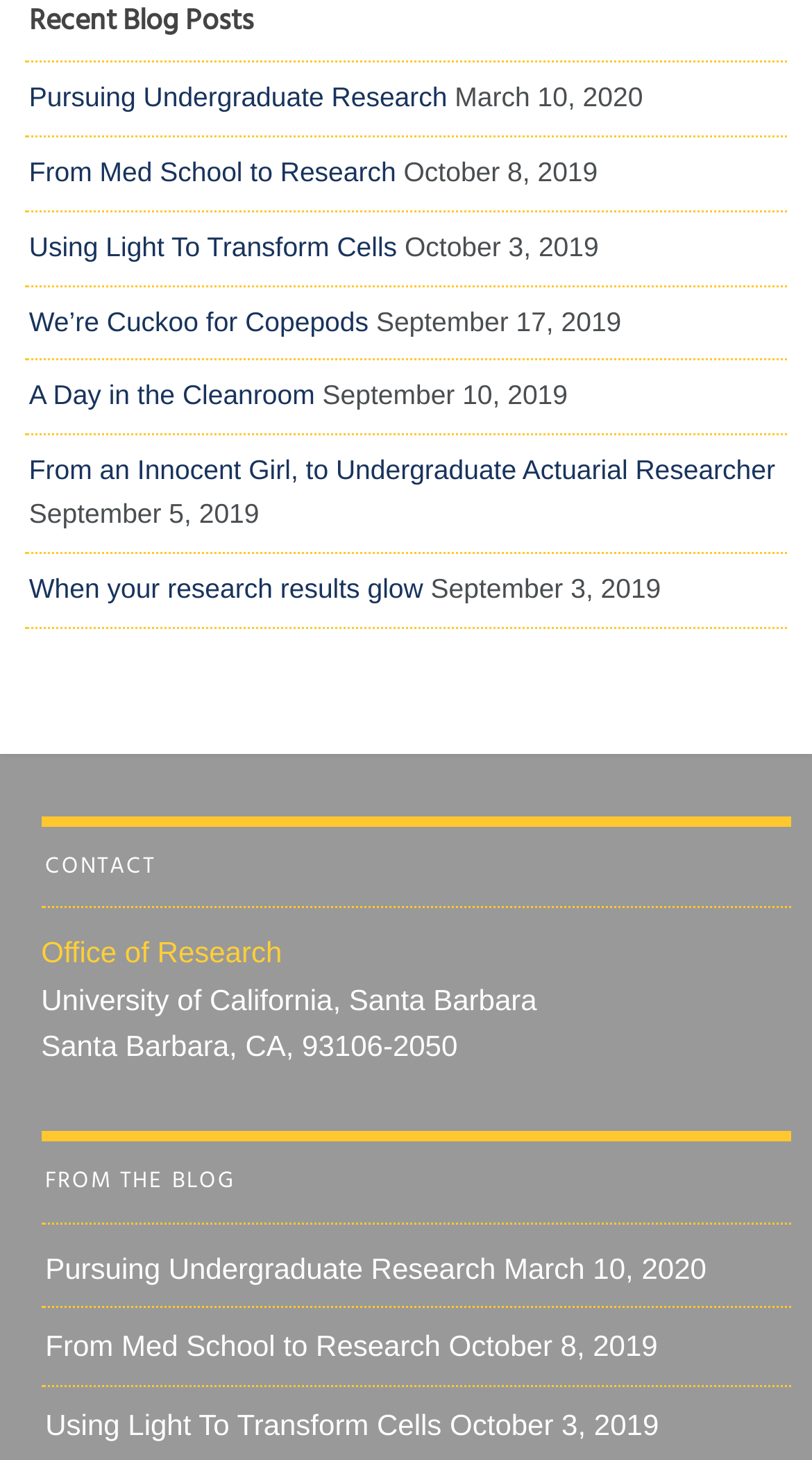Find the bounding box coordinates for the area you need to click to carry out the instruction: "check 'University of California, Santa Barbara'". The coordinates should be four float numbers between 0 and 1, indicated as [left, top, right, bottom].

[0.051, 0.673, 0.661, 0.695]